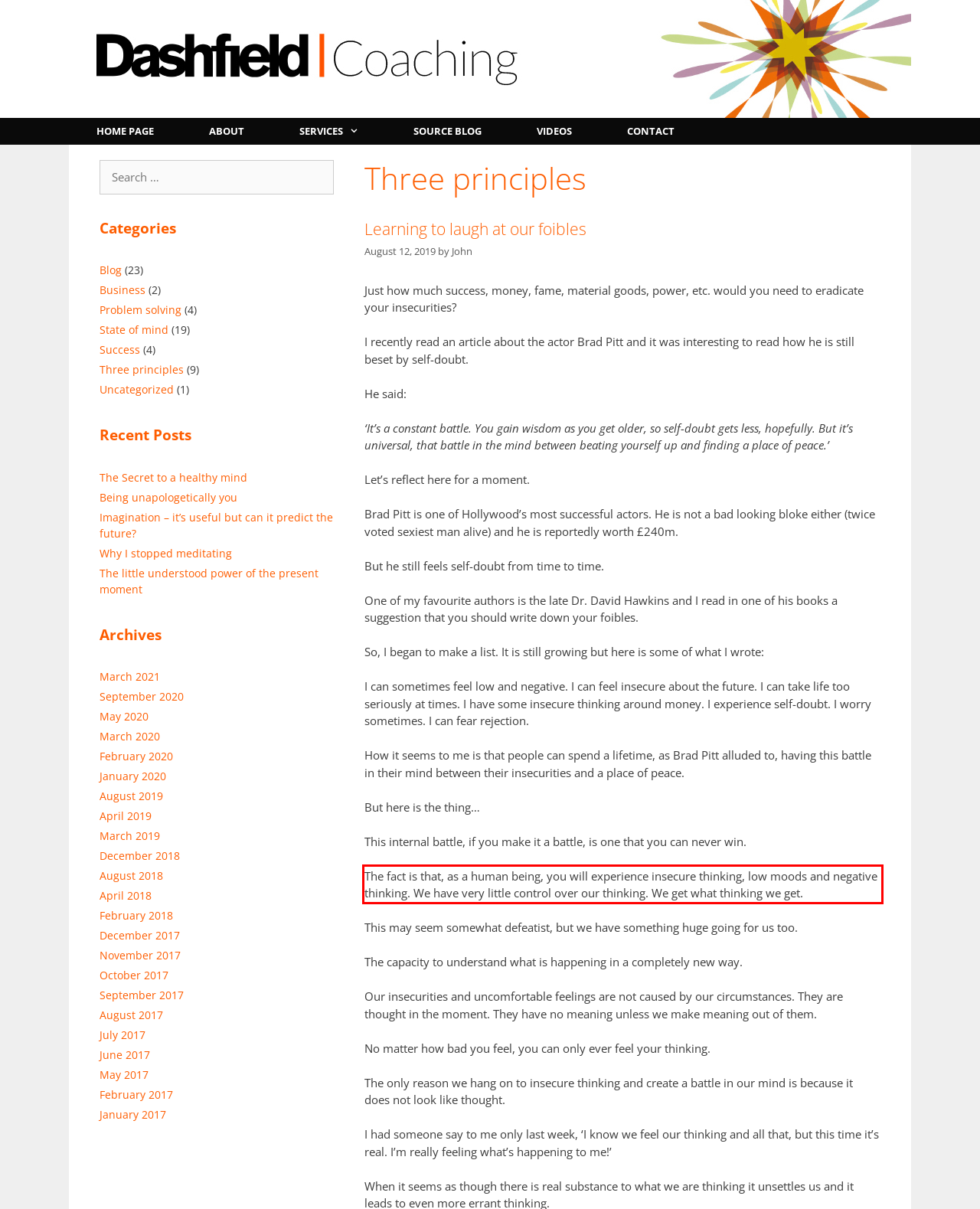Examine the screenshot of the webpage, locate the red bounding box, and generate the text contained within it.

The fact is that, as a human being, you will experience insecure thinking, low moods and negative thinking. We have very little control over our thinking. We get what thinking we get.